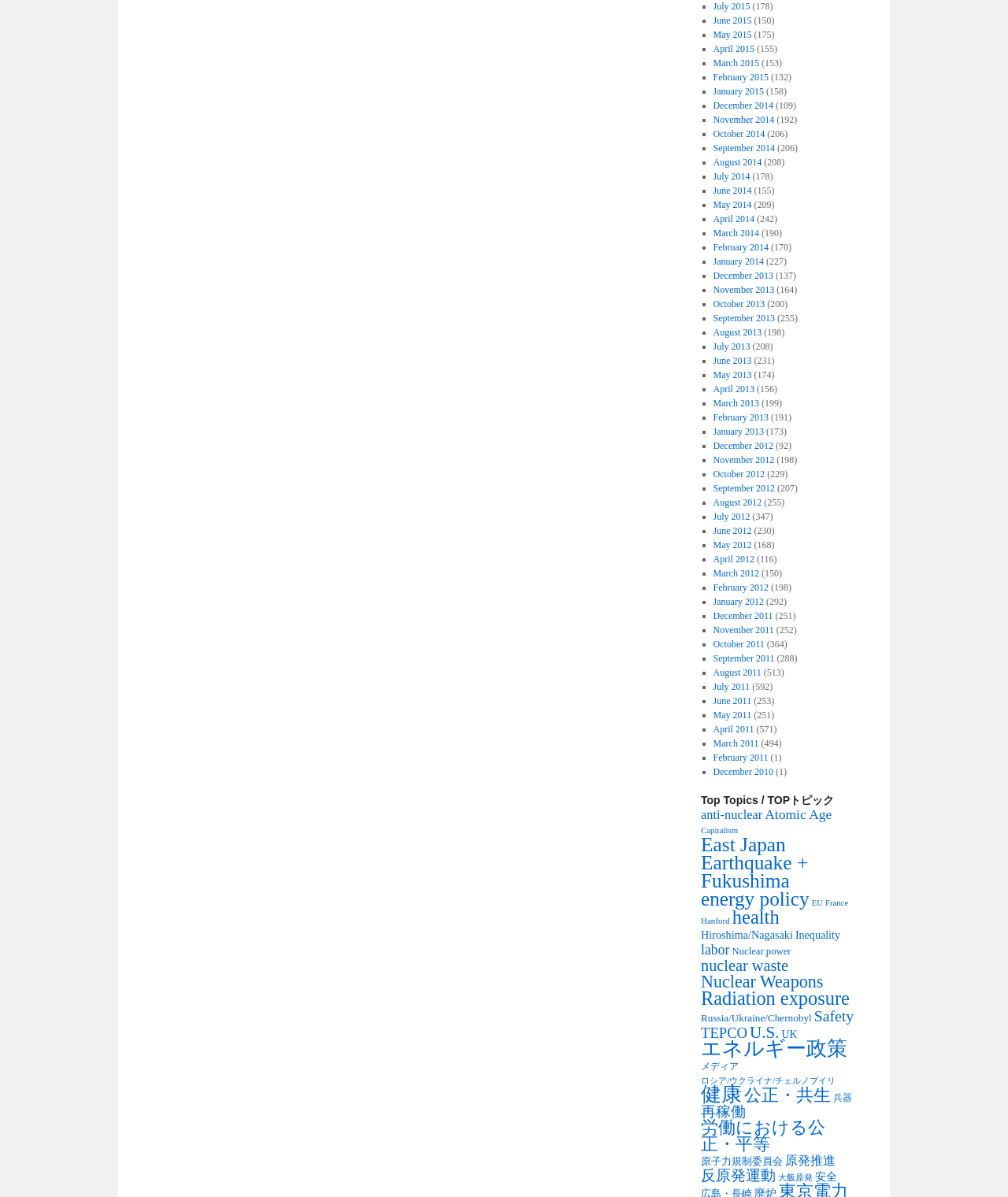What is the symbol used as a list marker?
From the screenshot, provide a brief answer in one word or phrase.

■